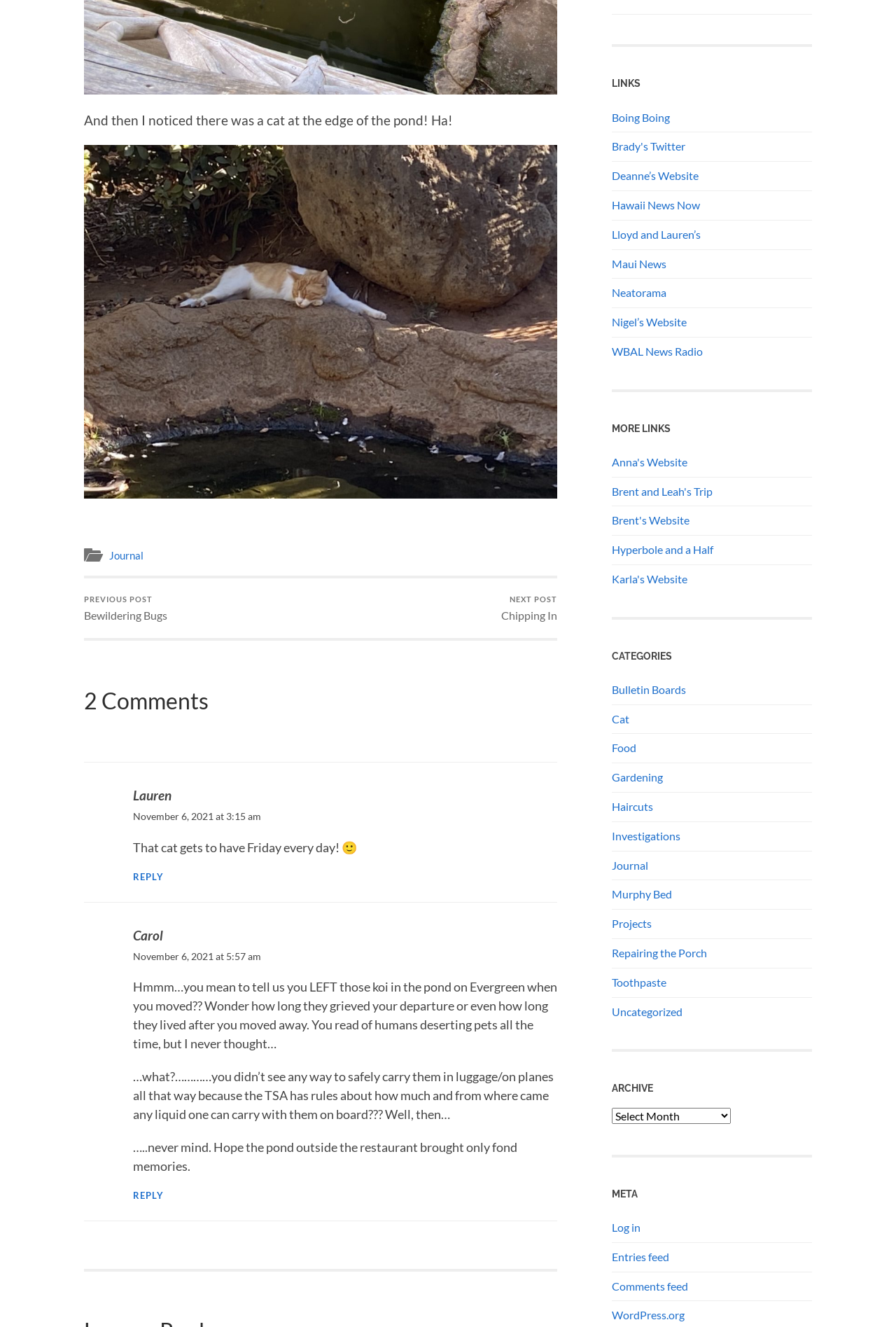Identify the bounding box coordinates for the UI element that matches this description: "Repairing the Porch".

[0.683, 0.713, 0.789, 0.723]